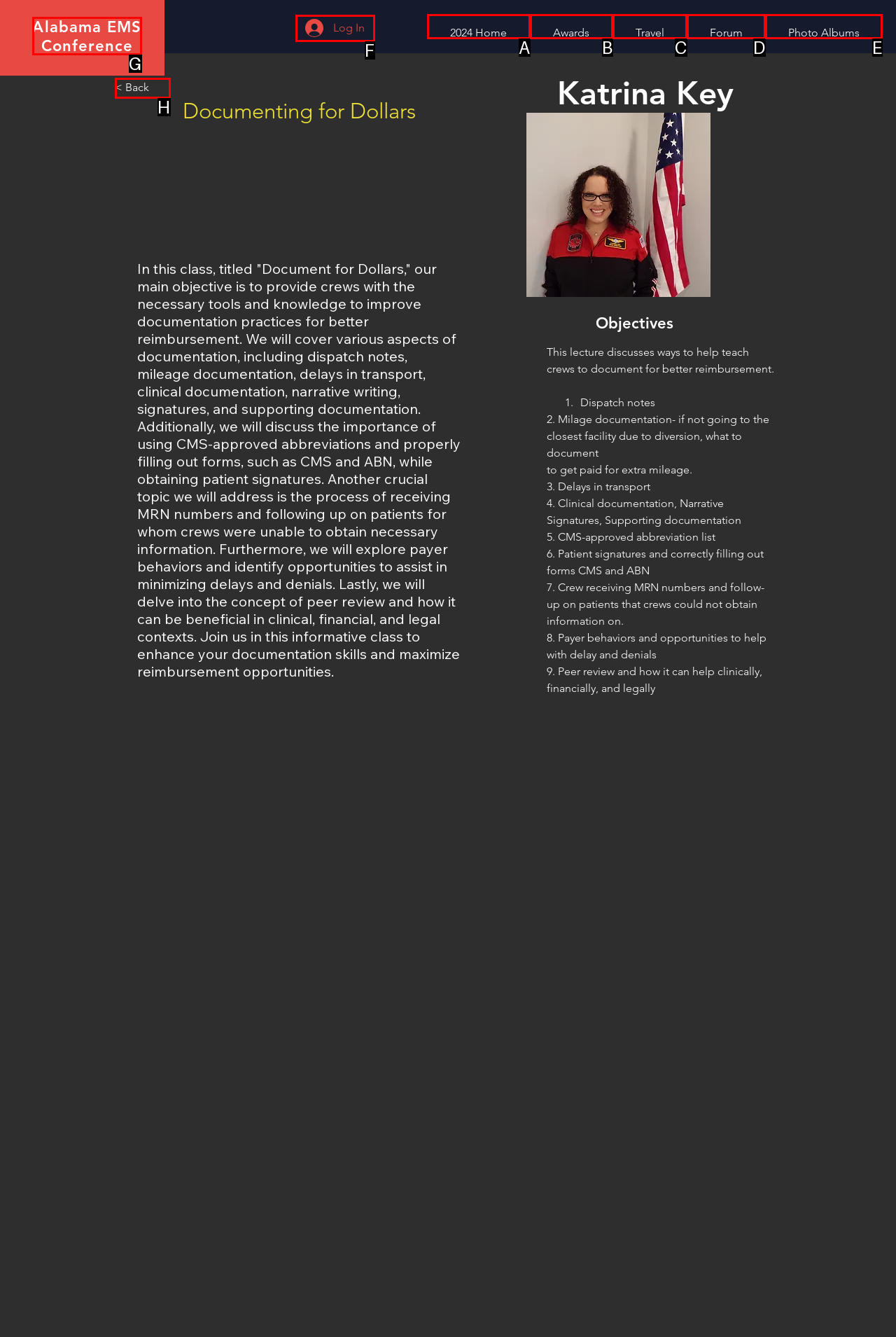To complete the task: Visit the 'Alabama EMS Conference' website, which option should I click? Answer with the appropriate letter from the provided choices.

G